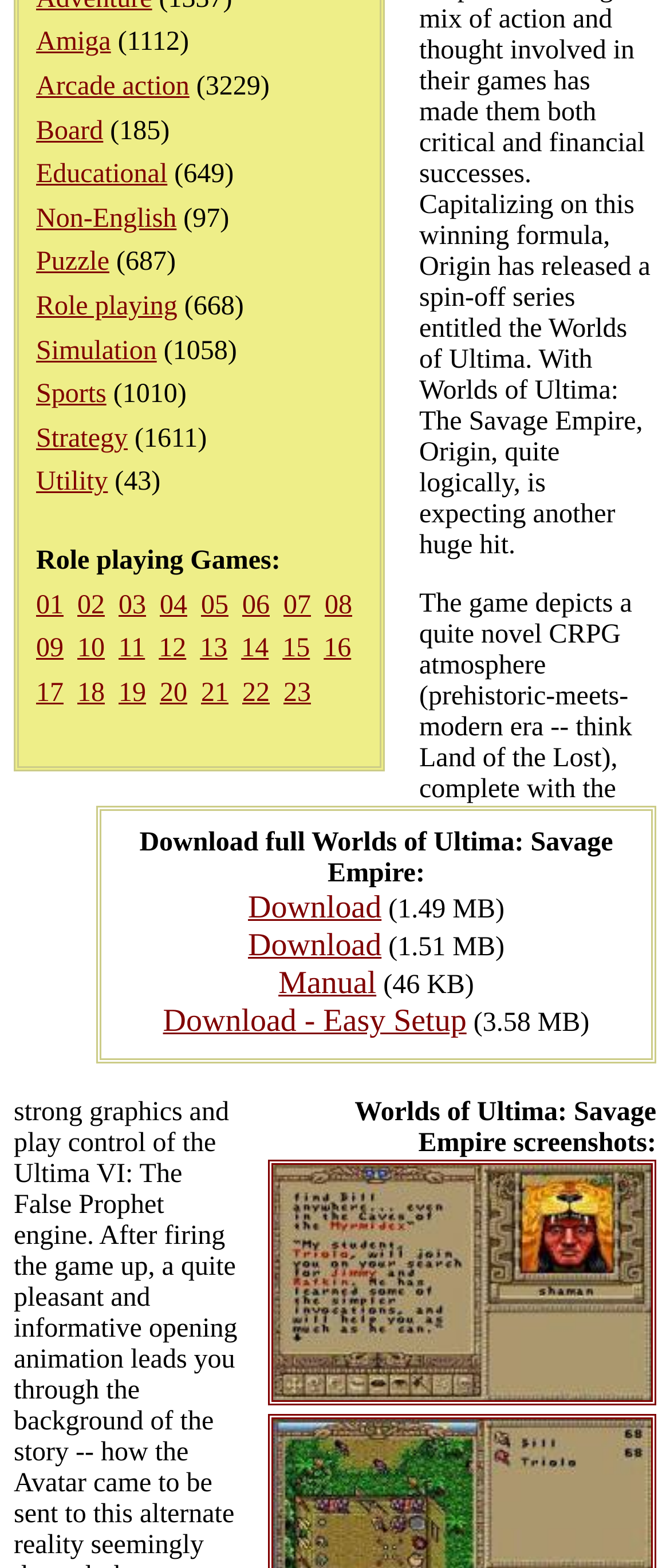Find the bounding box coordinates for the HTML element described in this sentence: "Role playing". Provide the coordinates as four float numbers between 0 and 1, in the format [left, top, right, bottom].

[0.054, 0.186, 0.265, 0.205]